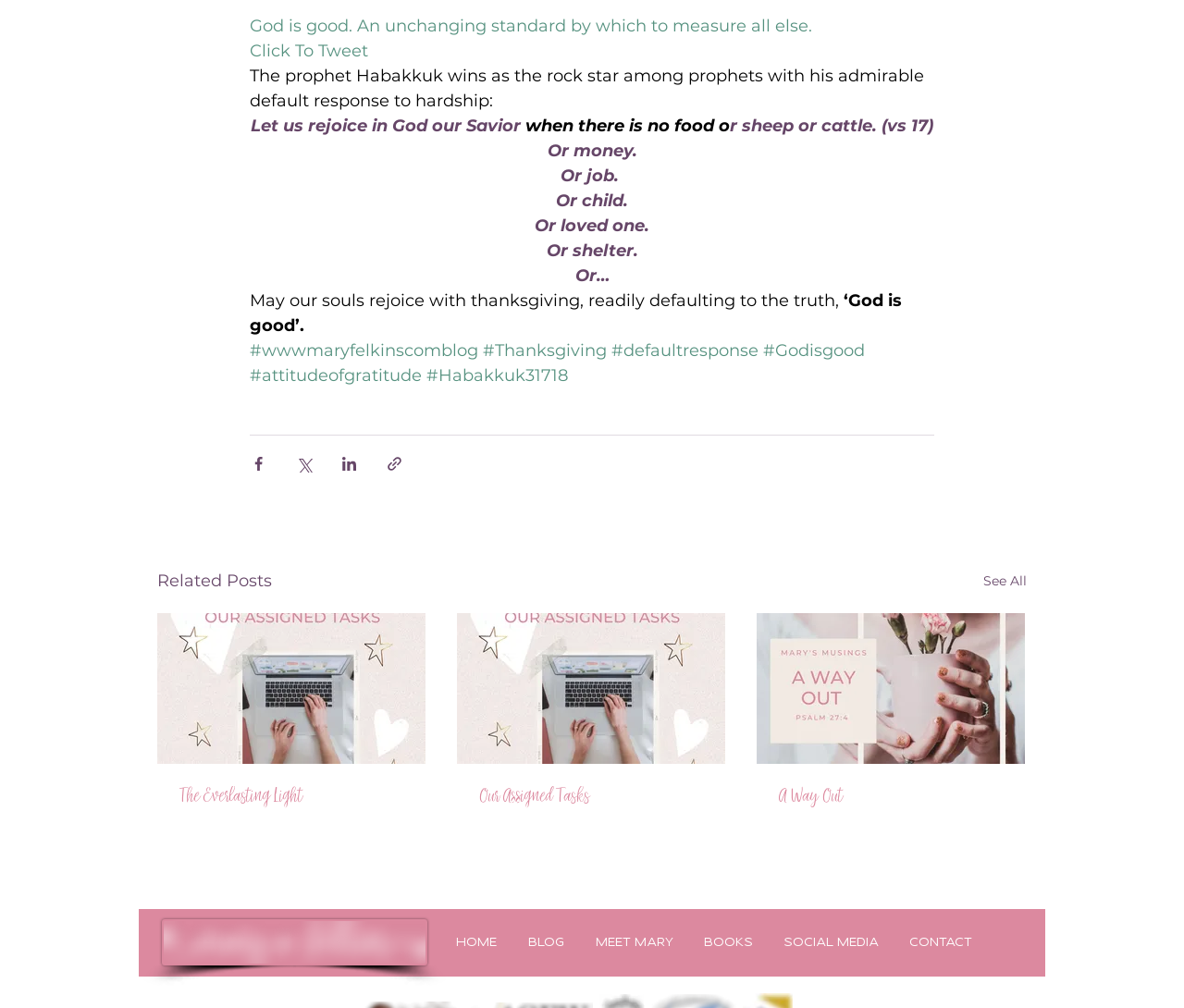Examine the screenshot and answer the question in as much detail as possible: How many social media sharing options are available?

This answer can be found by counting the number of social media sharing buttons, which are 'Share via Facebook', 'Share via Twitter', 'Share via LinkedIn', and 'Share via link', each with a corresponding image element.